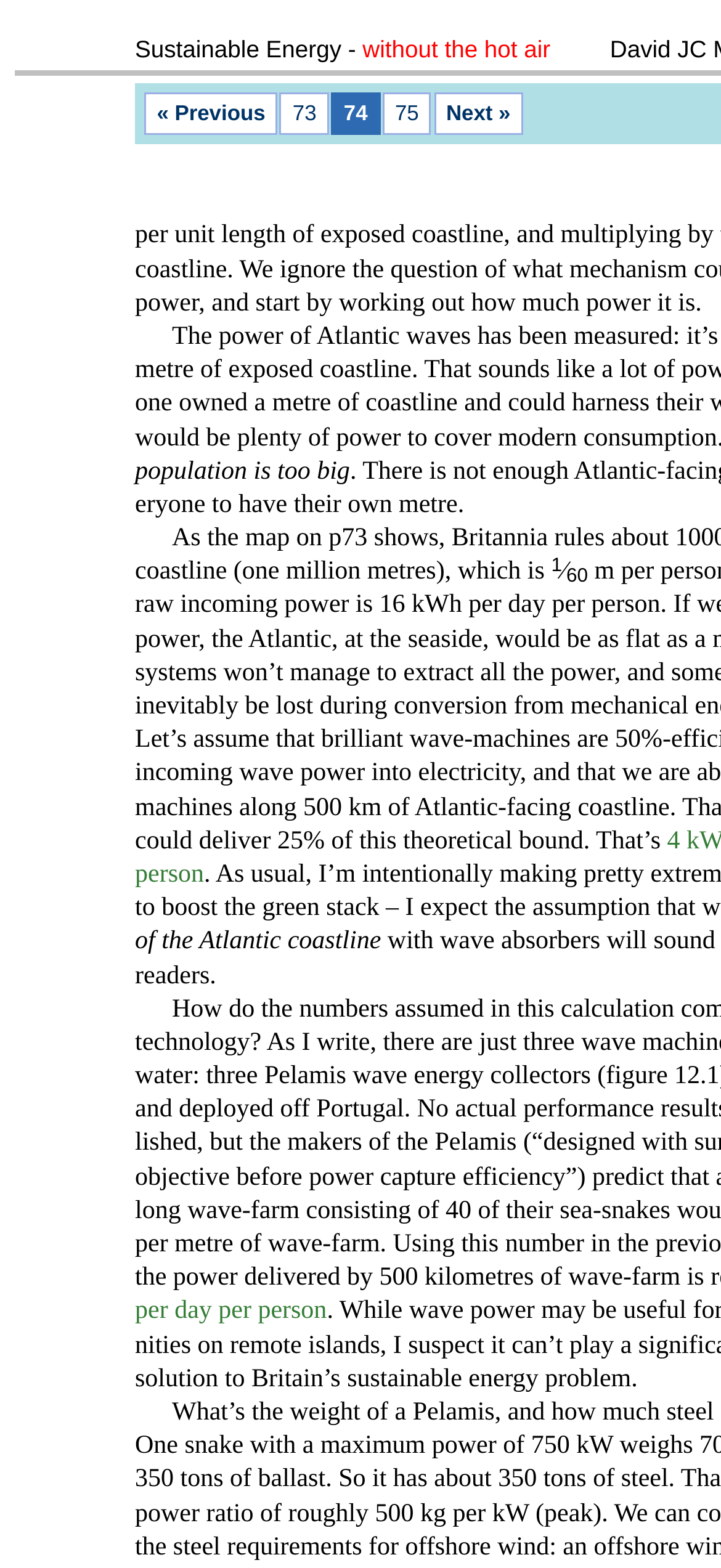Extract the bounding box coordinates for the UI element described by the text: "Next »". The coordinates should be in the form of [left, top, right, bottom] with values between 0 and 1.

[0.601, 0.059, 0.726, 0.086]